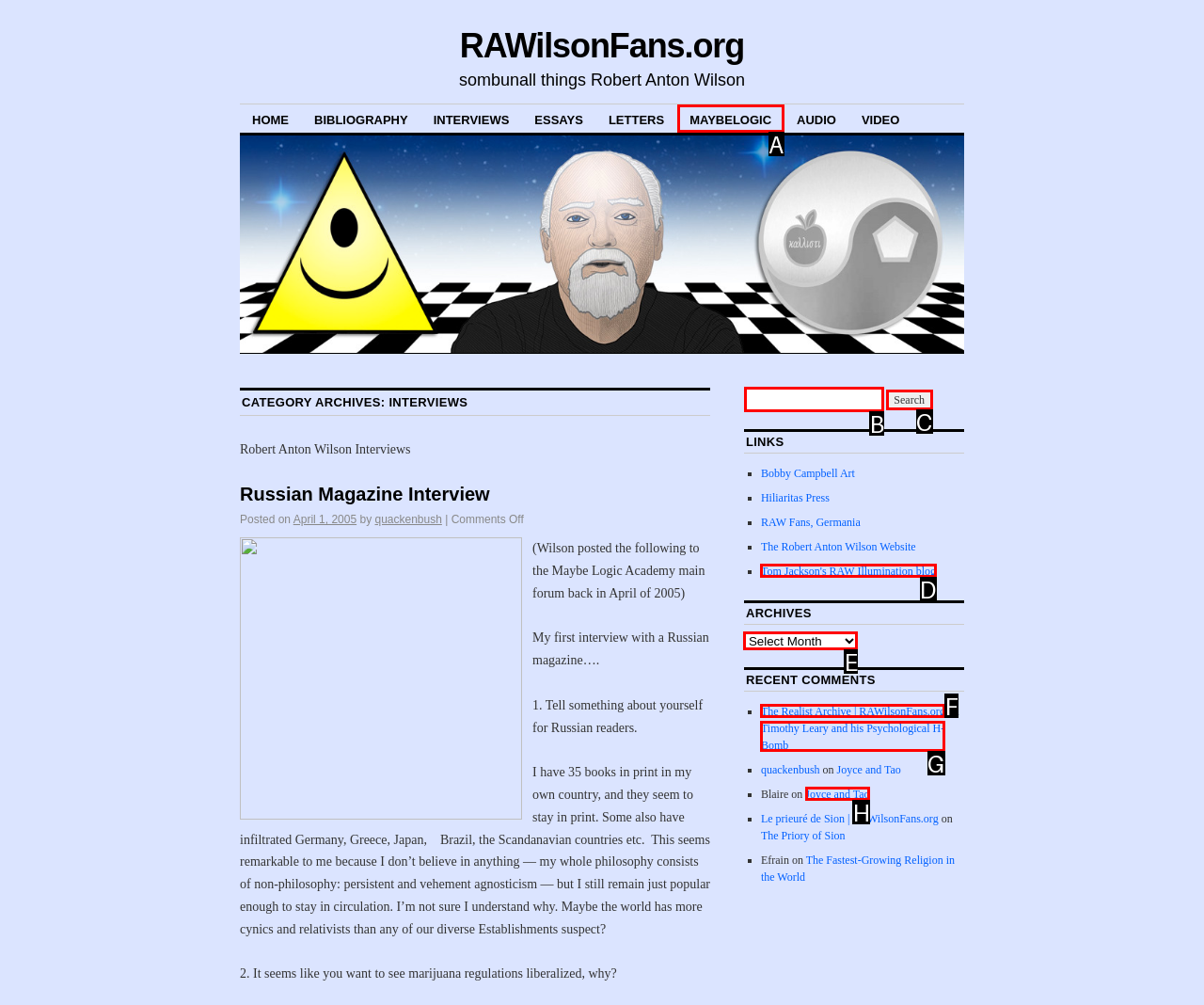Select the letter of the UI element that matches this task: Search for something
Provide the answer as the letter of the correct choice.

B